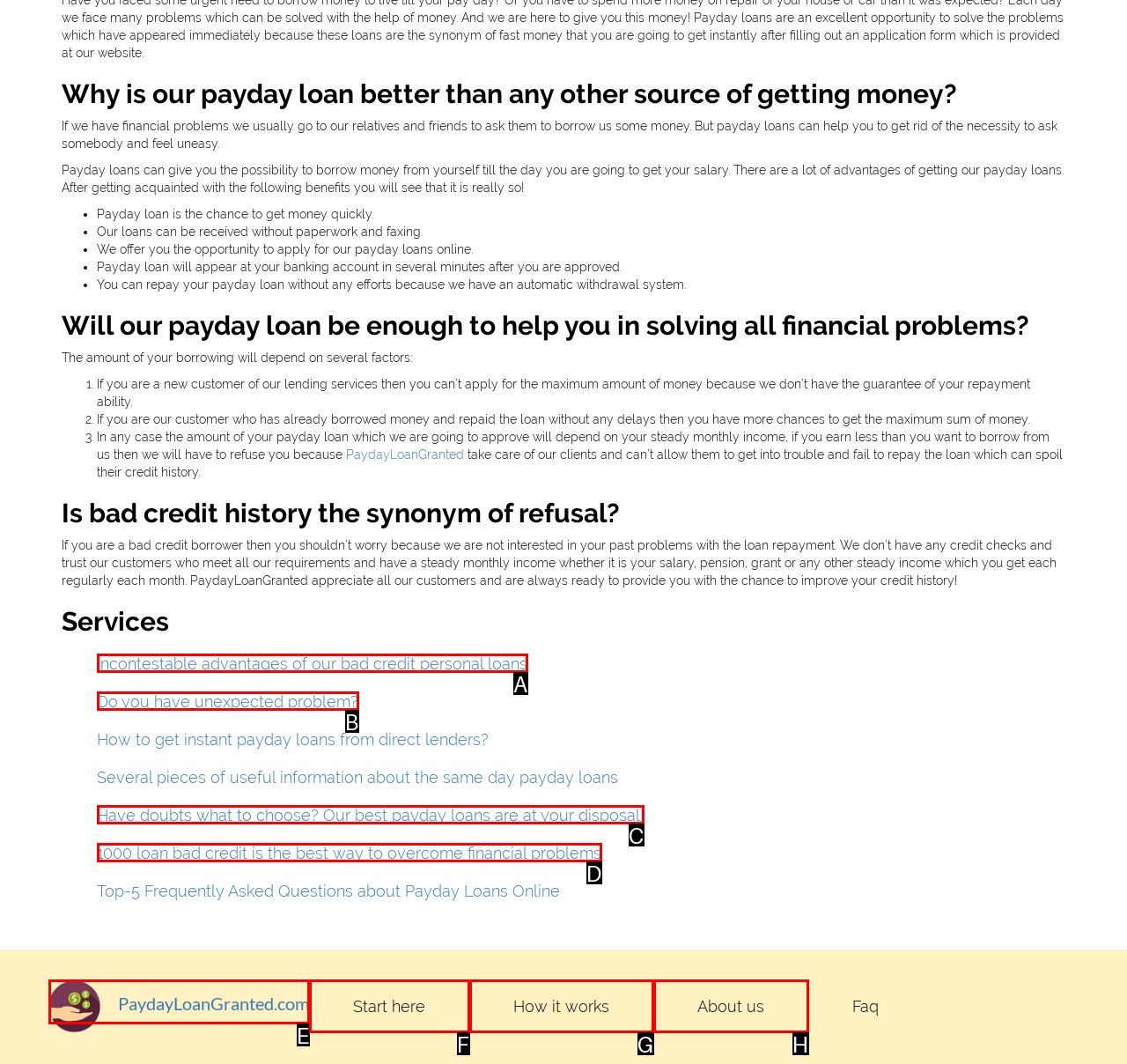From the description: Start here, identify the option that best matches and reply with the letter of that option directly.

F